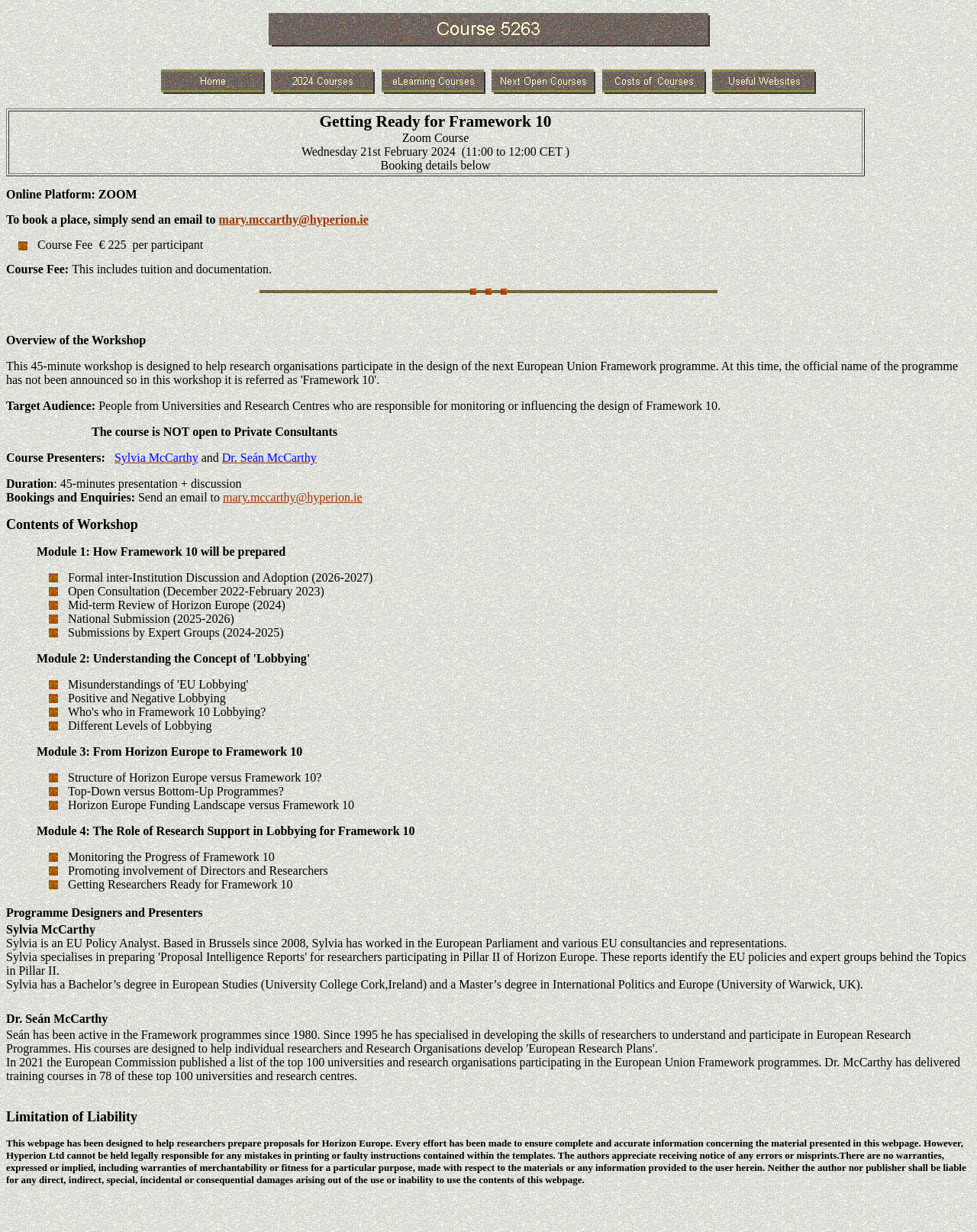Please locate the bounding box coordinates of the element that needs to be clicked to achieve the following instruction: "Contact Sylvia McCarthy". The coordinates should be four float numbers between 0 and 1, i.e., [left, top, right, bottom].

[0.117, 0.366, 0.203, 0.377]